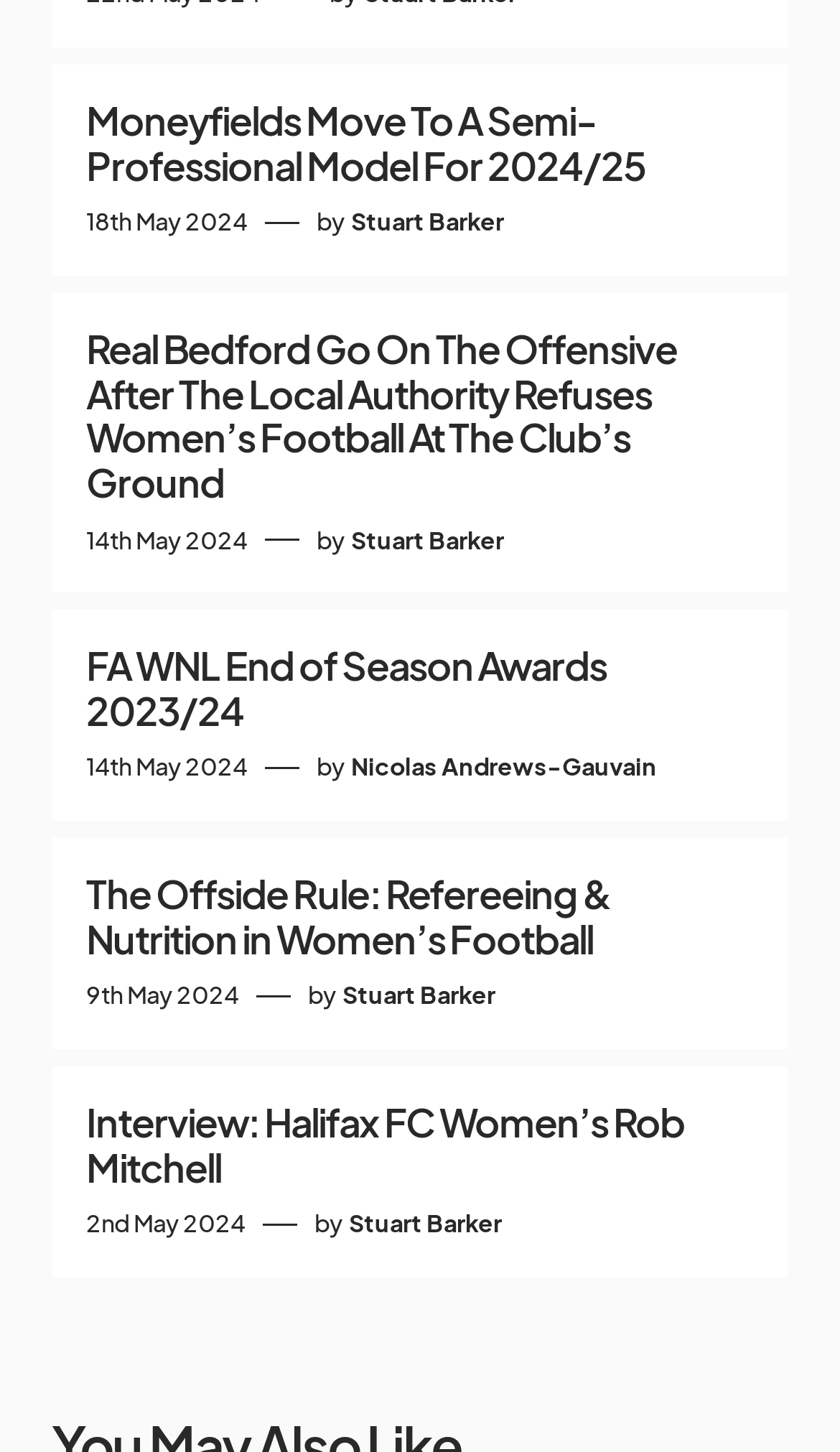Locate the bounding box coordinates of the clickable area needed to fulfill the instruction: "View article about Real Bedford's response to the local authority".

[0.103, 0.225, 0.897, 0.348]